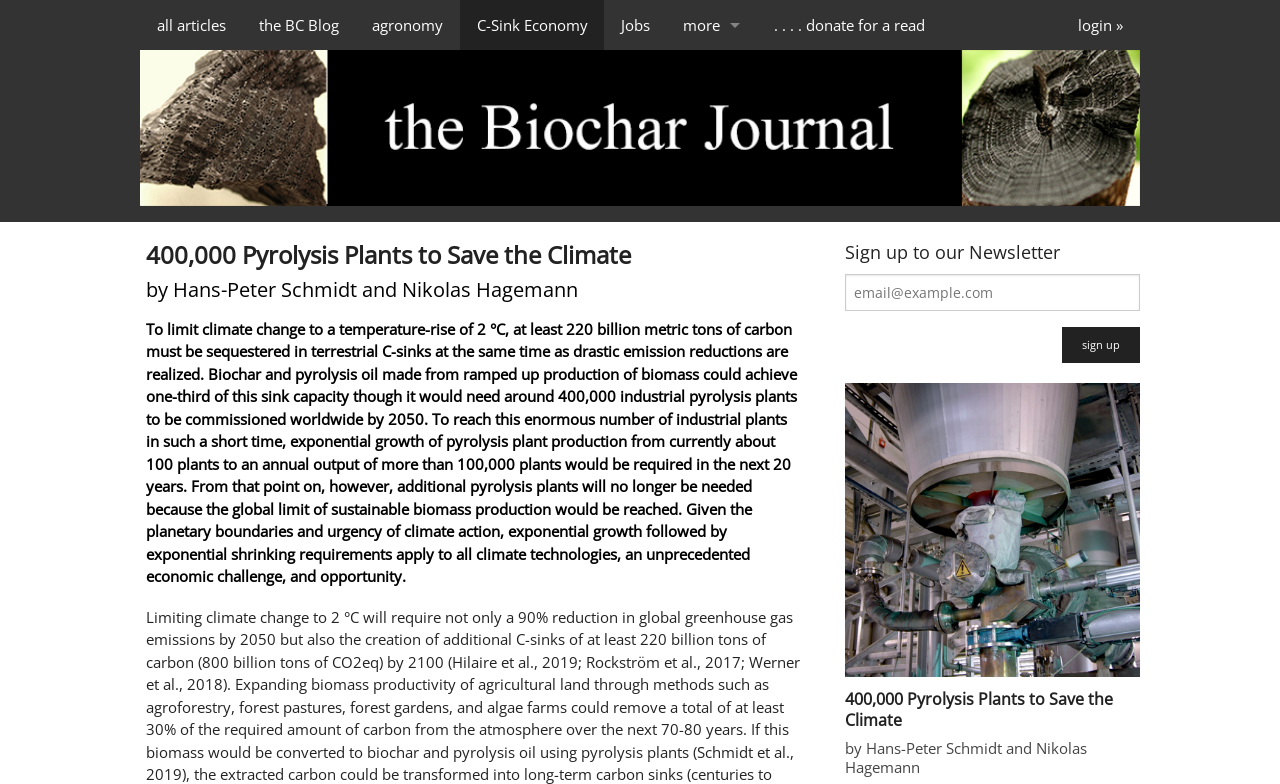What is the estimated time frame for commissioning the pyrolysis plants?
Provide an in-depth and detailed answer to the question.

According to the webpage, it is stated that 'biochar and pyrolysis oil made from ramped up production of biomass could achieve one-third of this sink capacity though it would need around 400,000 industrial pyrolysis plants to be commissioned worldwide by 2050.' Therefore, the estimated time frame for commissioning the pyrolysis plants is by 2050.